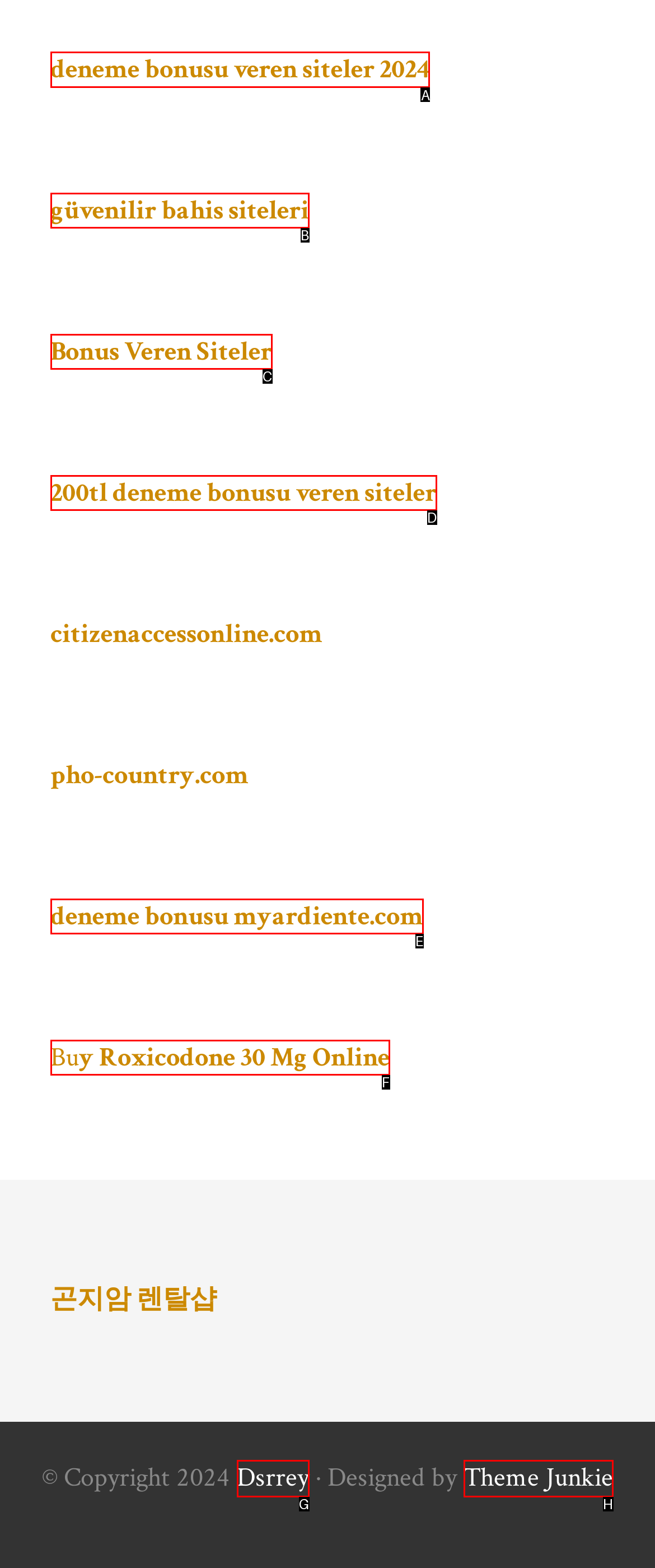Identify the letter of the option to click in order to Click on deneme bonusu veren siteler 2024. Answer with the letter directly.

A